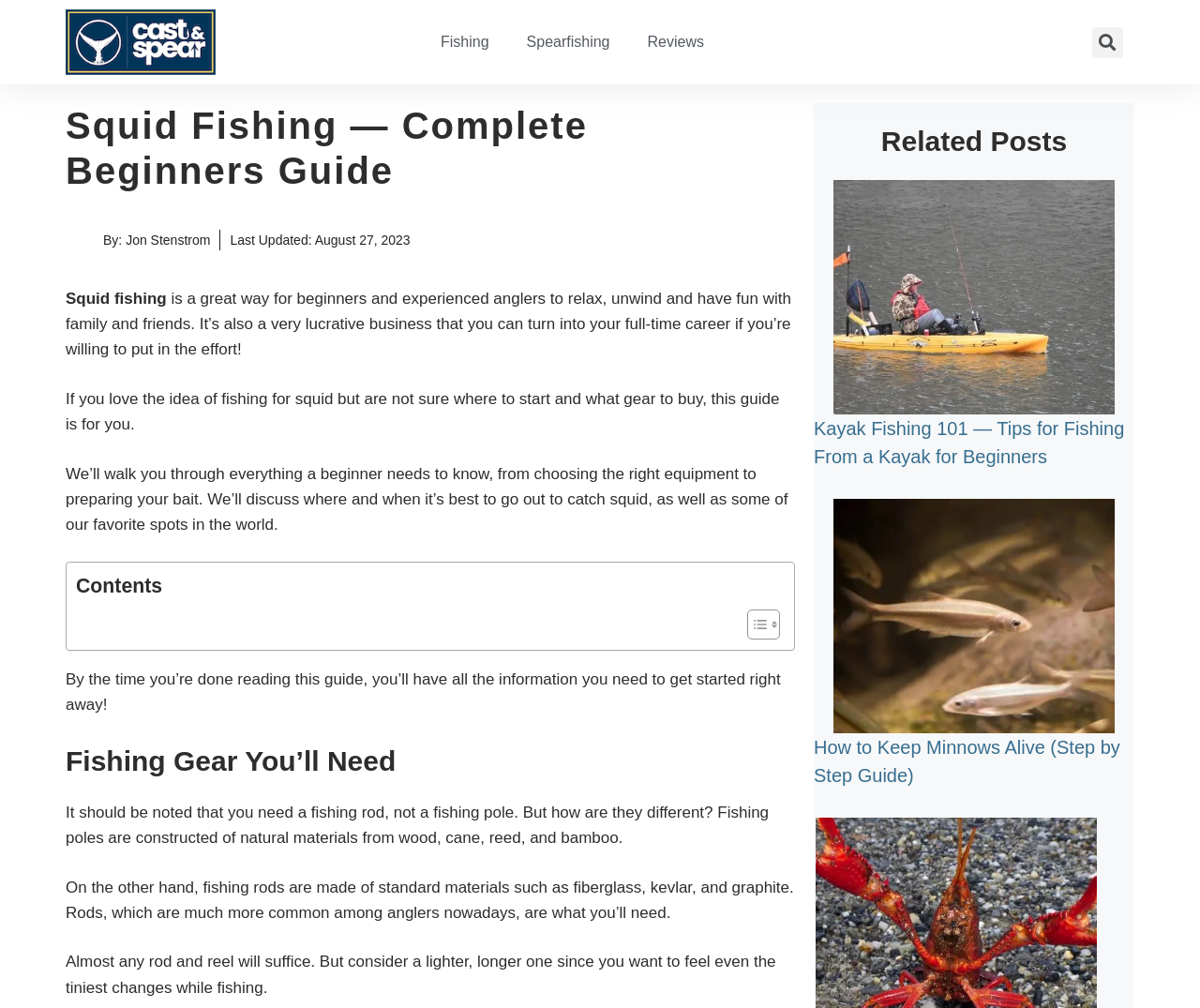Look at the image and give a detailed response to the following question: What is the author's name?

The author's name can be found in the header section of the webpage, where it says 'By:' followed by the author's name, which is 'Jon Stenstrom'.